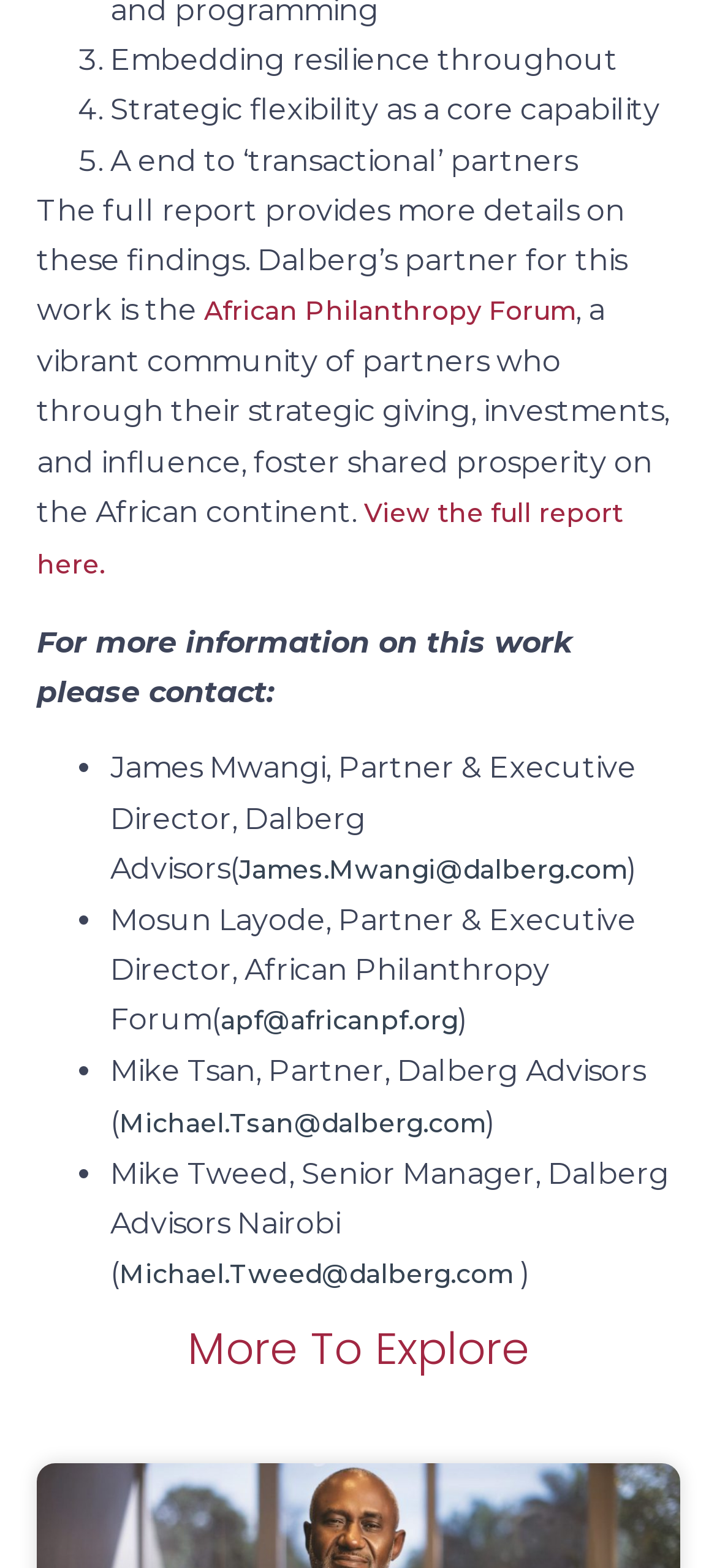How many contact emails are provided?
Based on the visual content, answer with a single word or a brief phrase.

4